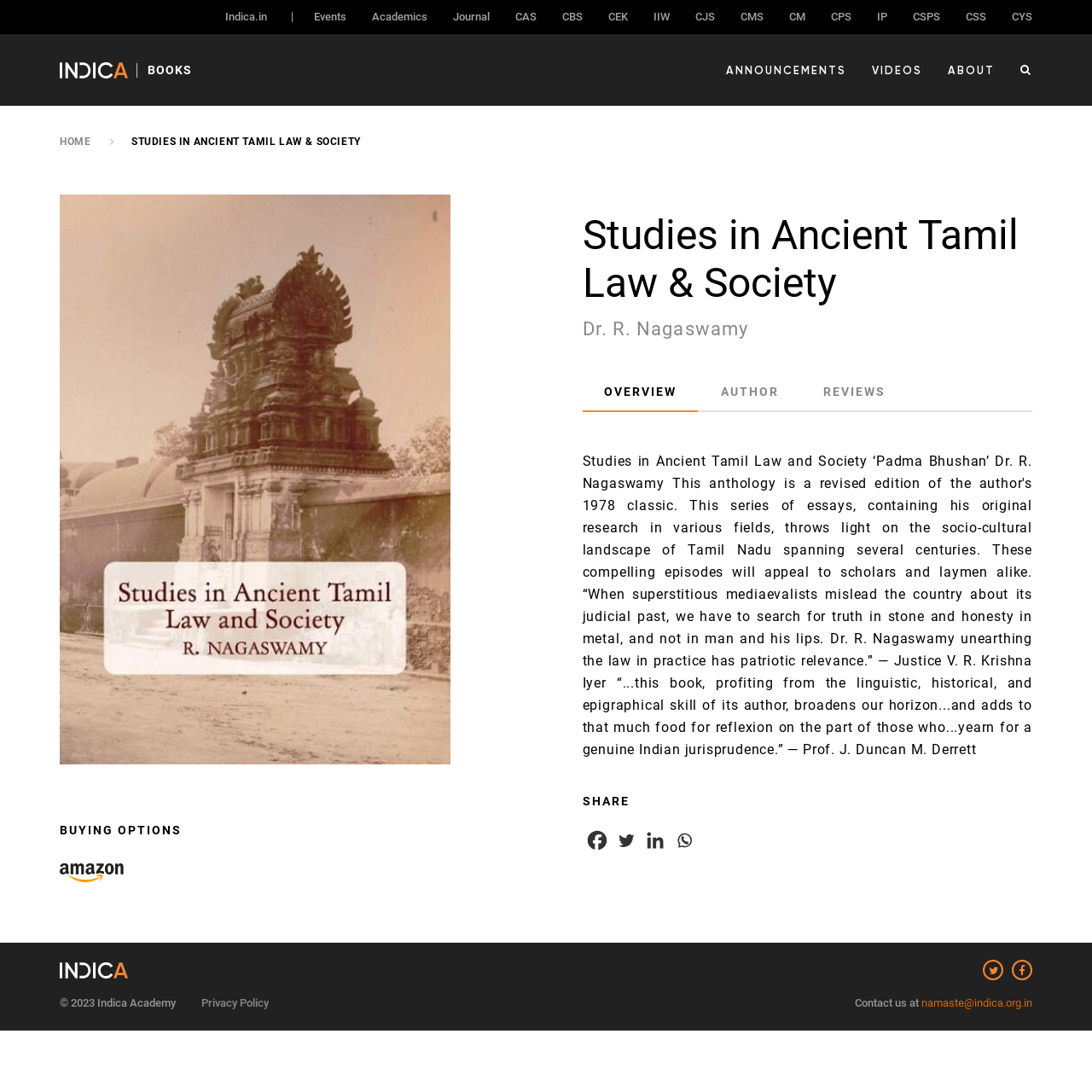Specify the bounding box coordinates of the area to click in order to follow the given instruction: "Share on Facebook."

[0.535, 0.758, 0.558, 0.781]